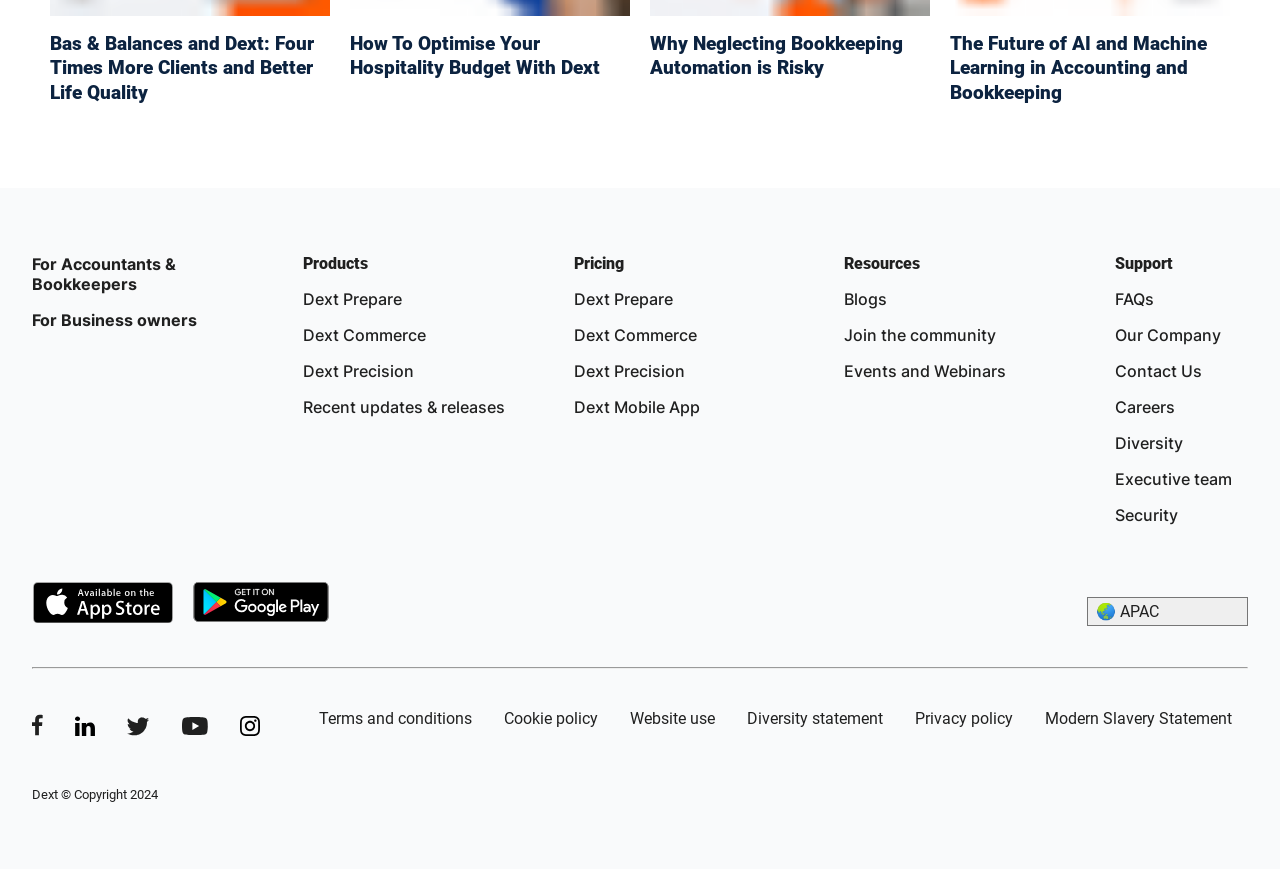Can you look at the image and give a comprehensive answer to the question:
How many social media platforms are linked on the webpage?

By examining the webpage, I found that there are five social media platforms linked: Facebook, LinkedIn, Twitter, YouTube, and Instagram. These links are located at the bottom of the webpage.